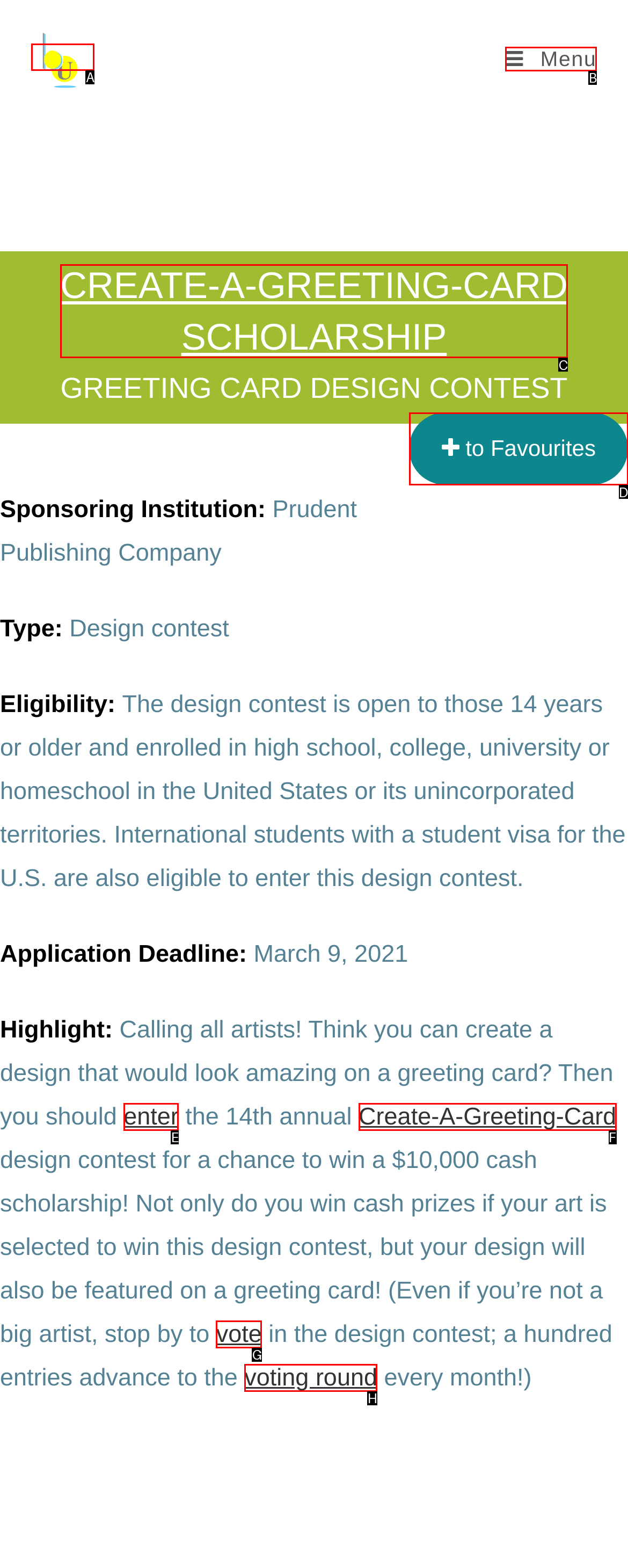Identify the correct lettered option to click in order to perform this task: Click on Building U. Respond with the letter.

A